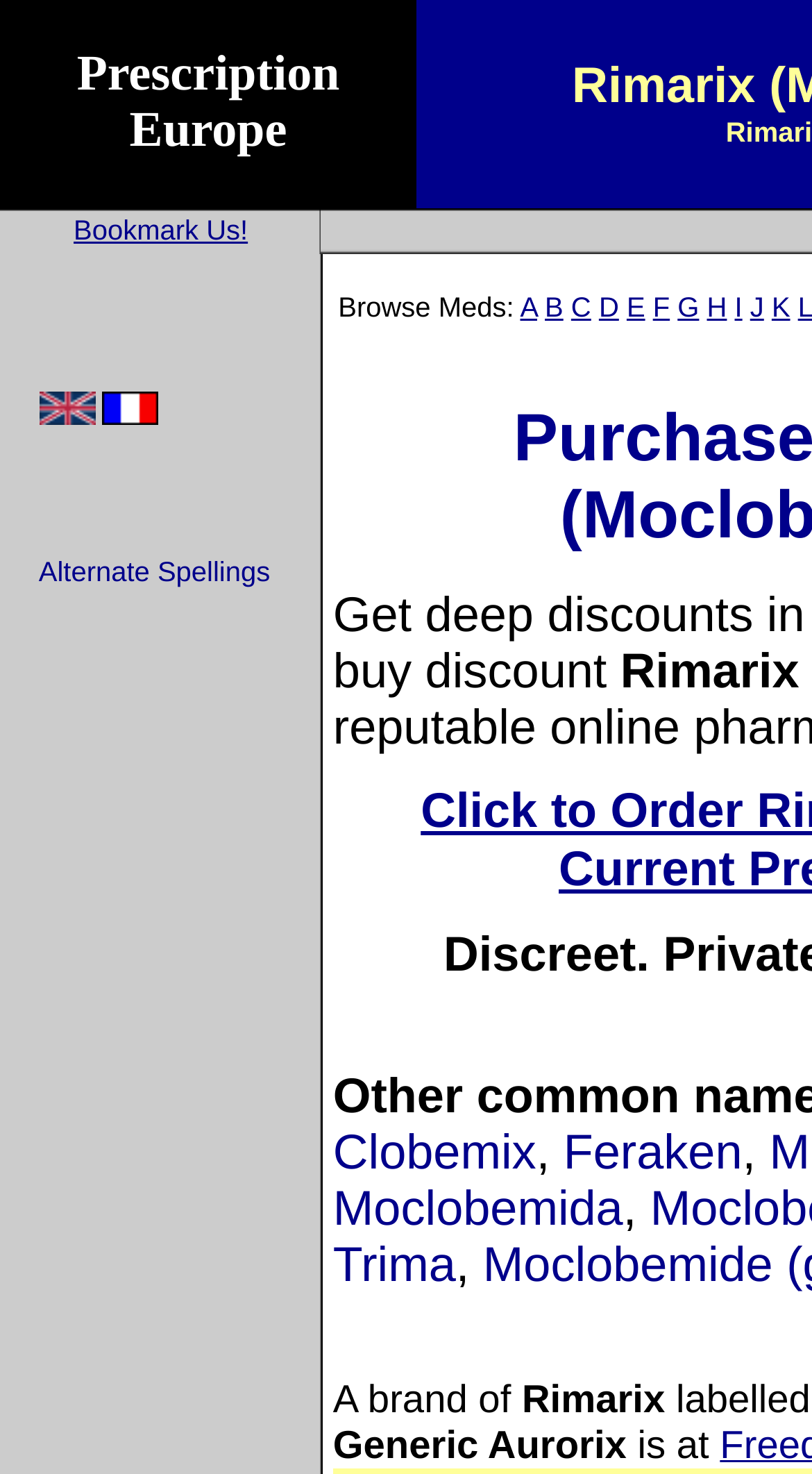Elaborate on the different components and information displayed on the webpage.

The webpage appears to be an online pharmacy or a platform for purchasing medication, specifically Rimarix, without a prescription. At the top, there is a section with the title "Prescription Europe" and a link to "Bookmark Us!".

Below this section, there is a list of links to other medications, including Clobemix, Feraken, Moclobemida, and Trima, separated by commas. These links are positioned in the middle of the page.

To the left of these links, there is a list of alphabetical links, from A to K, which may be a navigation menu or a list of categories.

Further down, there is a section that describes Rimarix, stating that it is a brand of medication, followed by a sentence that is cut off, possibly due to a formatting issue.

On the right side of the page, there are two images with links. The first image is labeled "This page in English" and the second image is labeled "Cette page do Rimarix en fran�ais", which is a French translation of the page. Below these images, there is a link to "Alternate Spellings".

Overall, the webpage appears to be a platform for purchasing Rimarix and other medications online, with various links and sections providing additional information and navigation options.